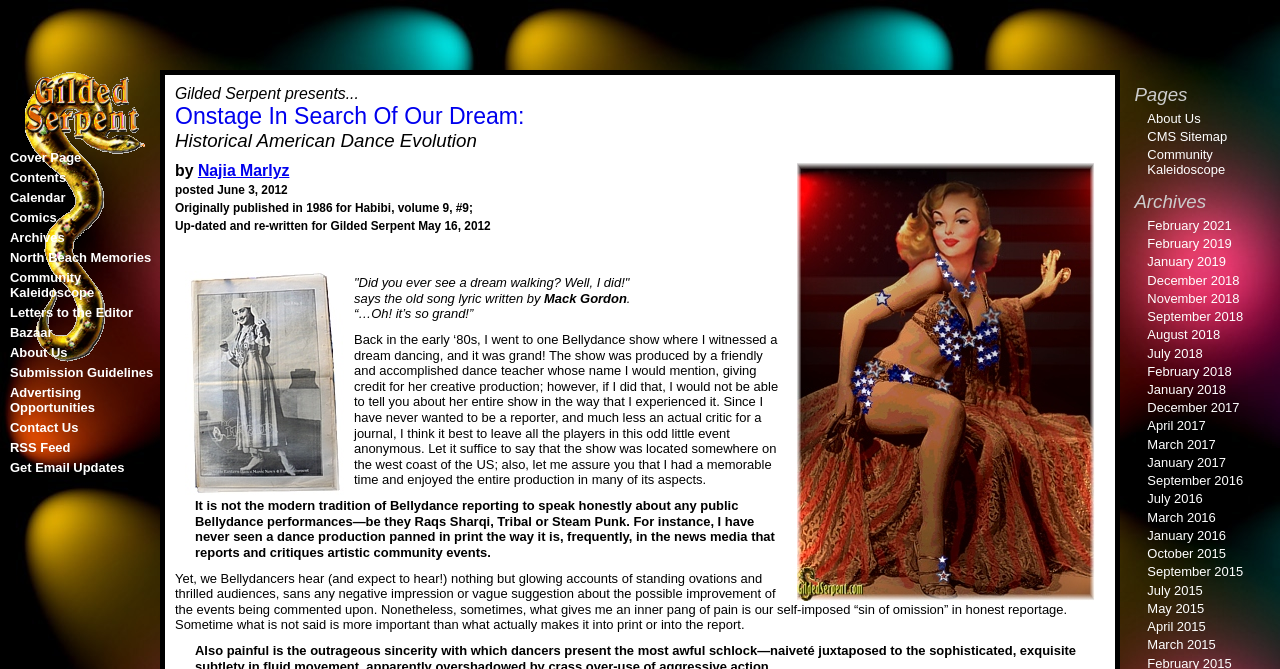What is the principal heading displayed on the webpage?

Onstage In Search Of Our Dream: